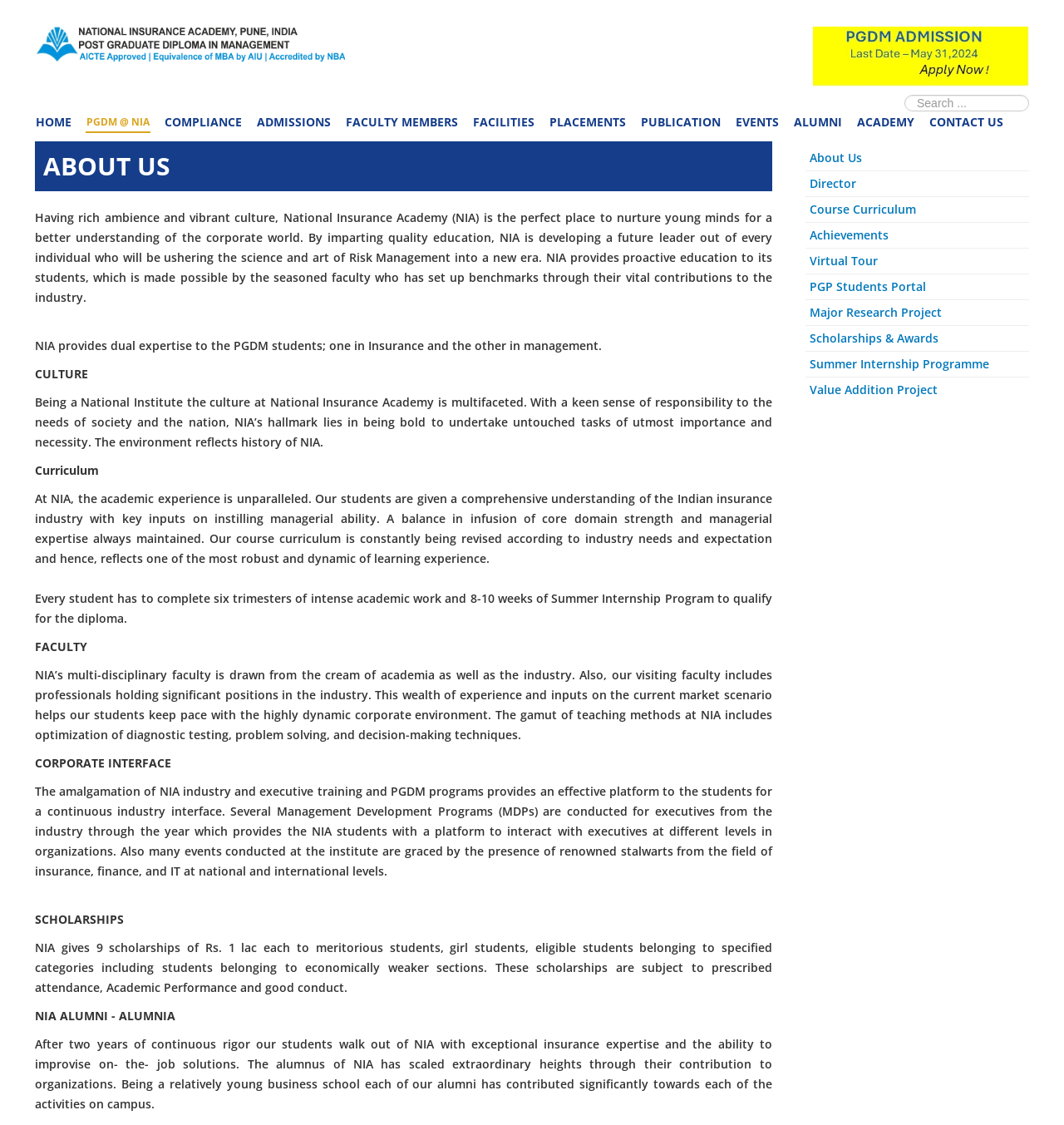Using the webpage screenshot, find the UI element described by Summer Internship Programme. Provide the bounding box coordinates in the format (top-left x, top-left y, bottom-right x, bottom-right y), ensuring all values are floating point numbers between 0 and 1.

[0.757, 0.313, 0.967, 0.335]